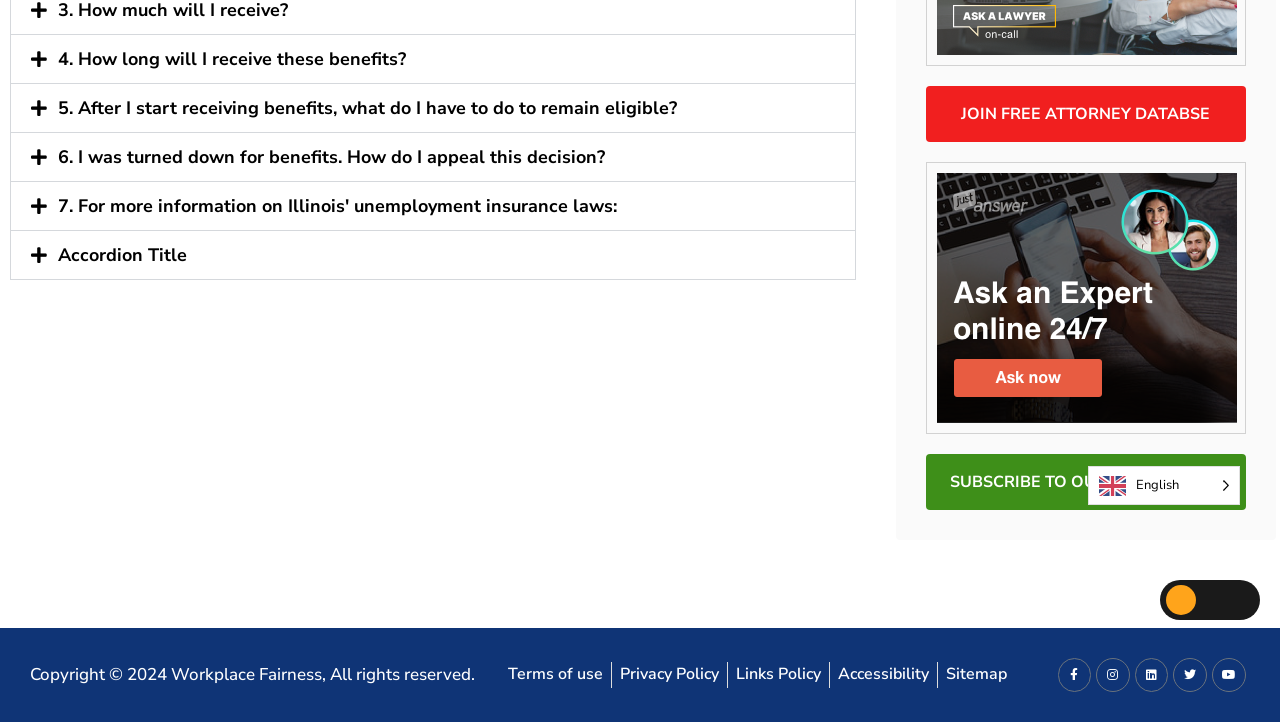Using the format (top-left x, top-left y, bottom-right x, bottom-right y), provide the bounding box coordinates for the described UI element. All values should be floating point numbers between 0 and 1: October 2011

None